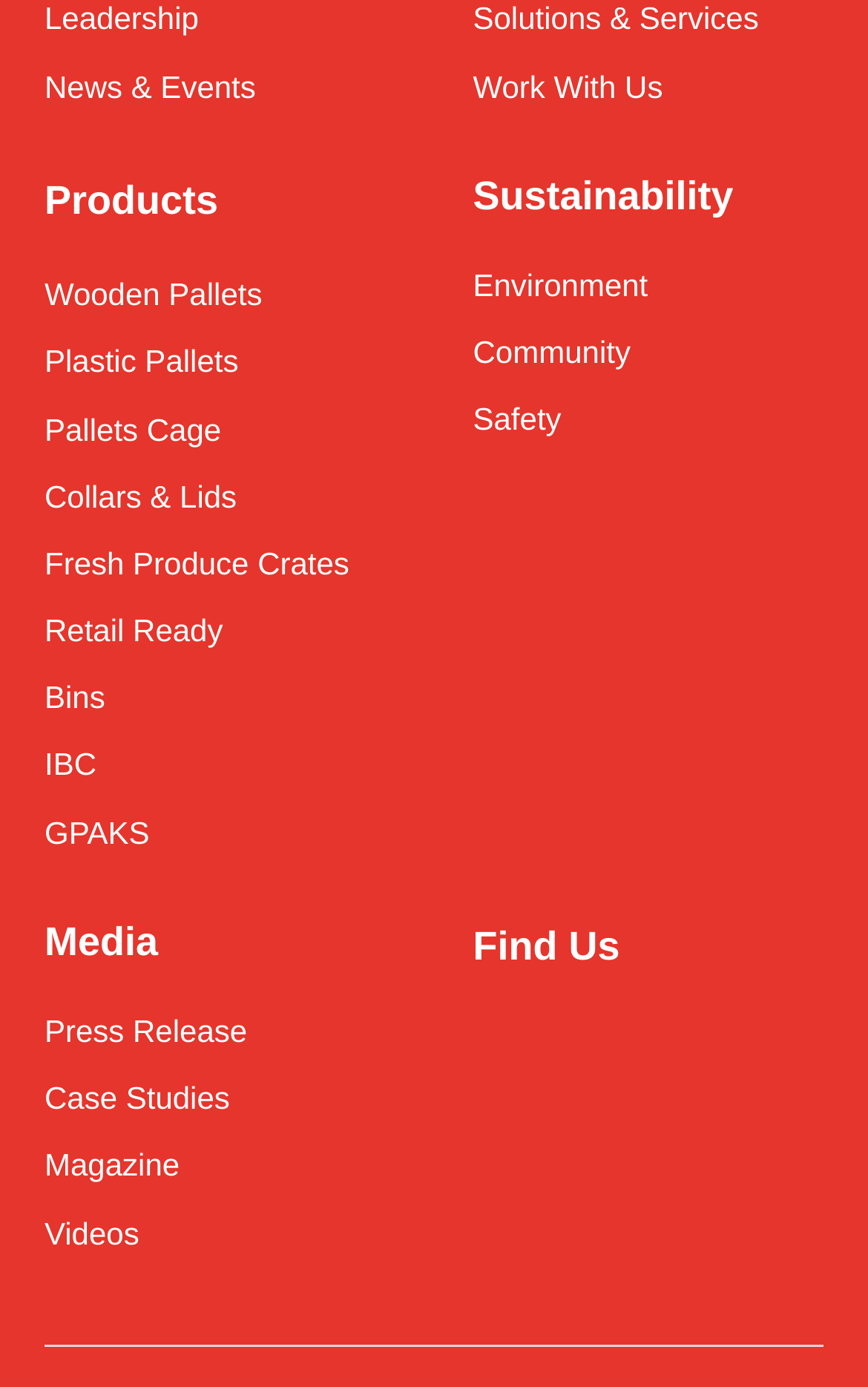What is the last link listed under 'Work With Us'?
Respond to the question with a well-detailed and thorough answer.

The last link listed under 'Work With Us' is 'Find Us' which can be found in the fourth description list detail section.